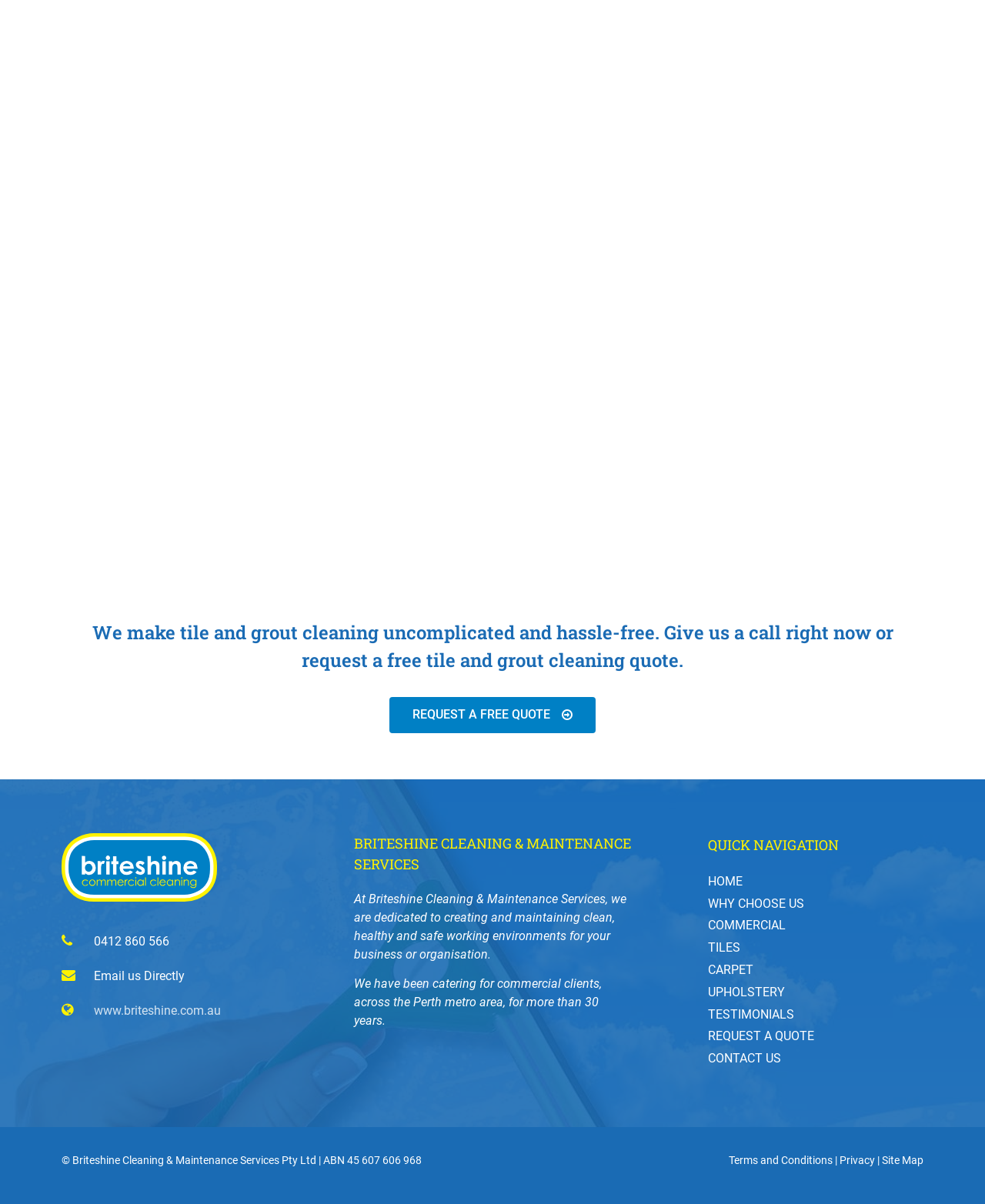Please identify the bounding box coordinates of where to click in order to follow the instruction: "View the 'Impeachment resources and documents' page".

None